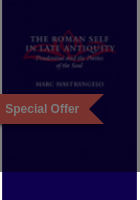What is the purpose of the highlighted banner?
Examine the screenshot and reply with a single word or phrase.

To attract potential readers